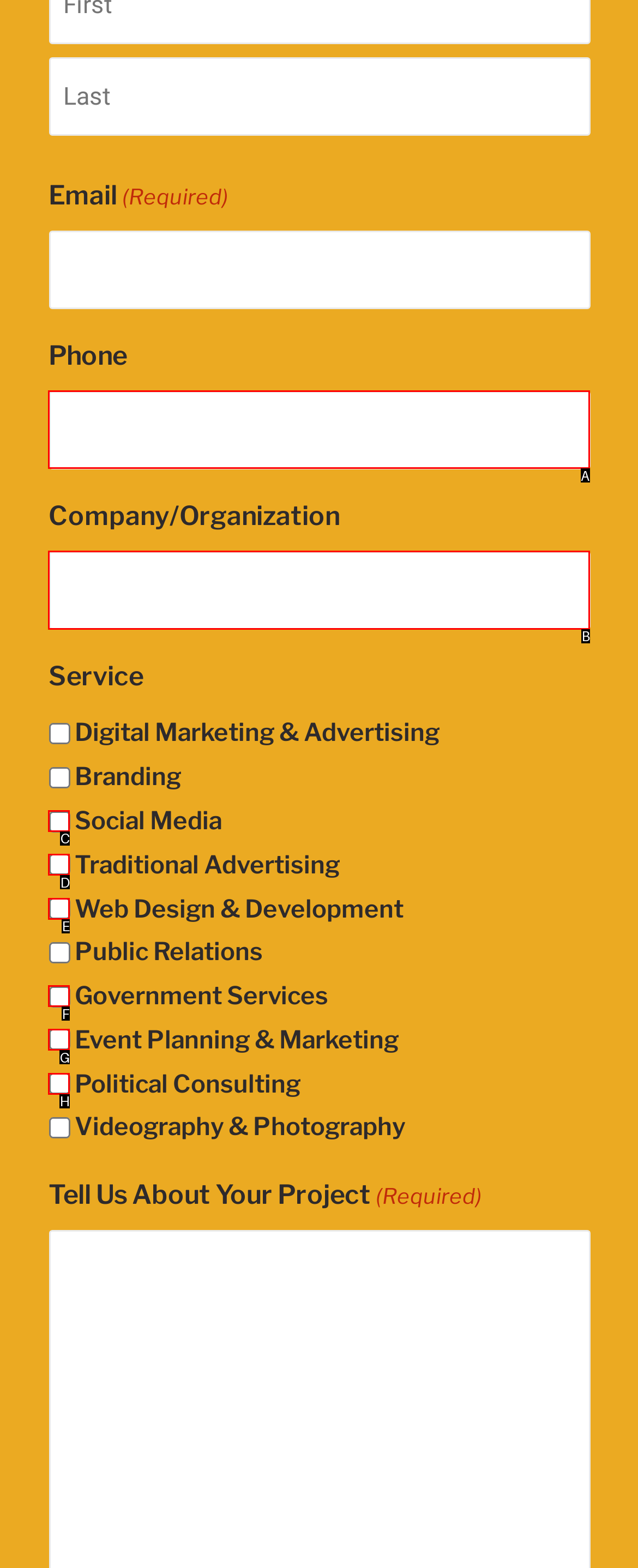Which UI element's letter should be clicked to achieve the task: Click to share
Provide the letter of the correct choice directly.

None